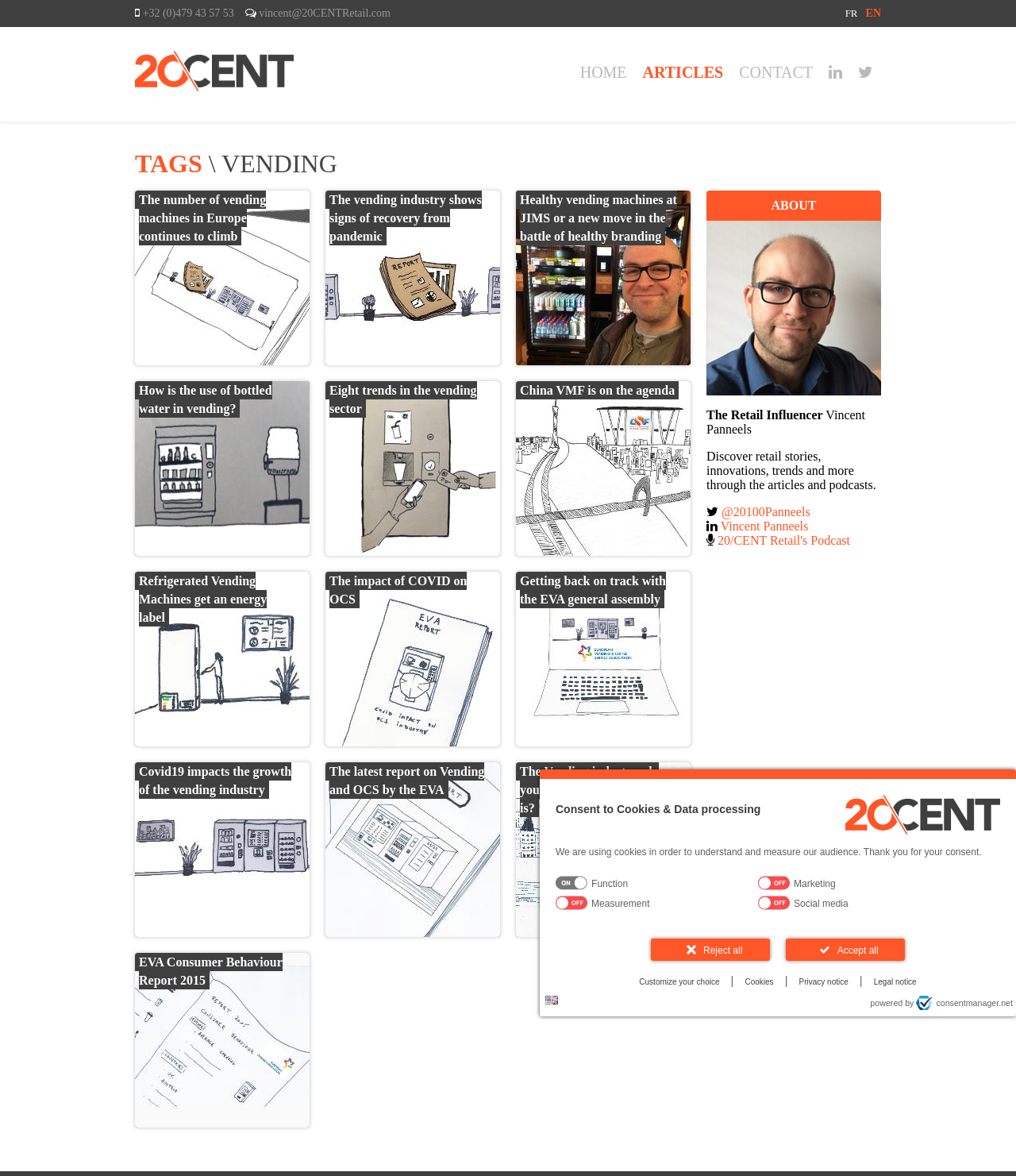Determine the bounding box coordinates of the clickable region to execute the instruction: "Click the 'CONTACT' link". The coordinates should be four float numbers between 0 and 1, denoted as [left, top, right, bottom].

[0.72, 0.054, 0.808, 0.069]